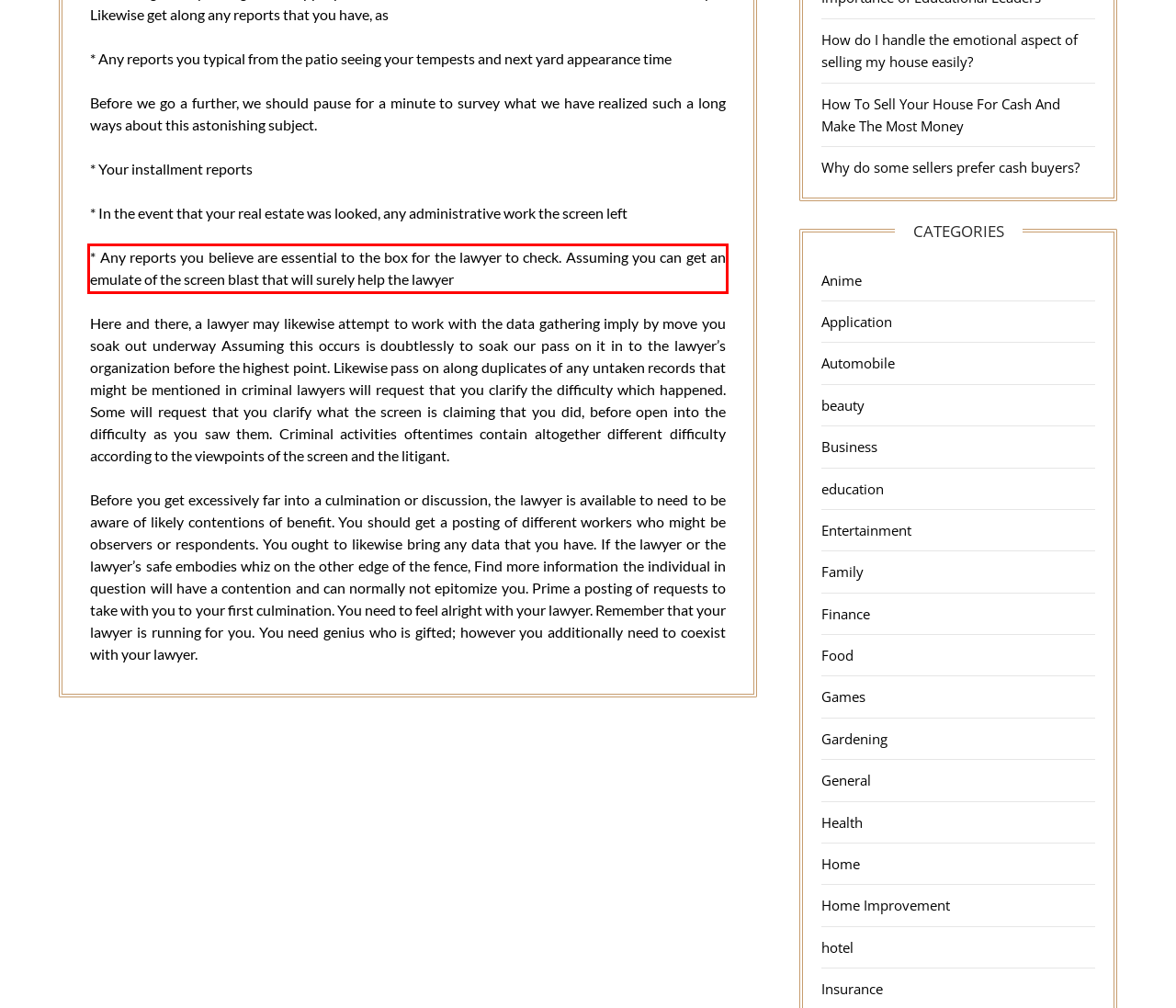Examine the webpage screenshot and use OCR to obtain the text inside the red bounding box.

* Any reports you believe are essential to the box for the lawyer to check. Assuming you can get an emulate of the screen blast that will surely help the lawyer